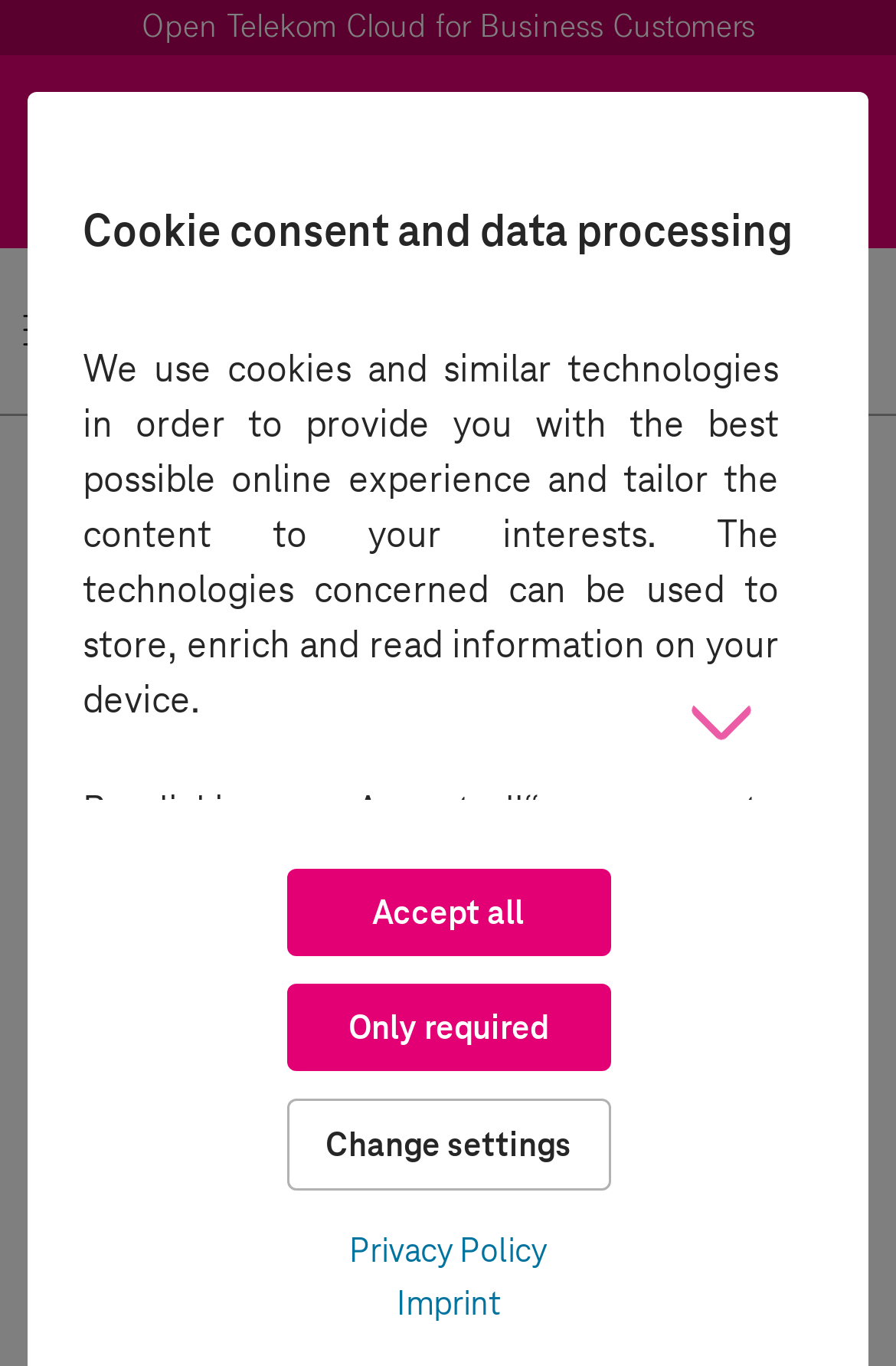Using the format (top-left x, top-left y, bottom-right x, bottom-right y), provide the bounding box coordinates for the described UI element. All values should be floating point numbers between 0 and 1: Register

[0.31, 0.201, 0.515, 0.284]